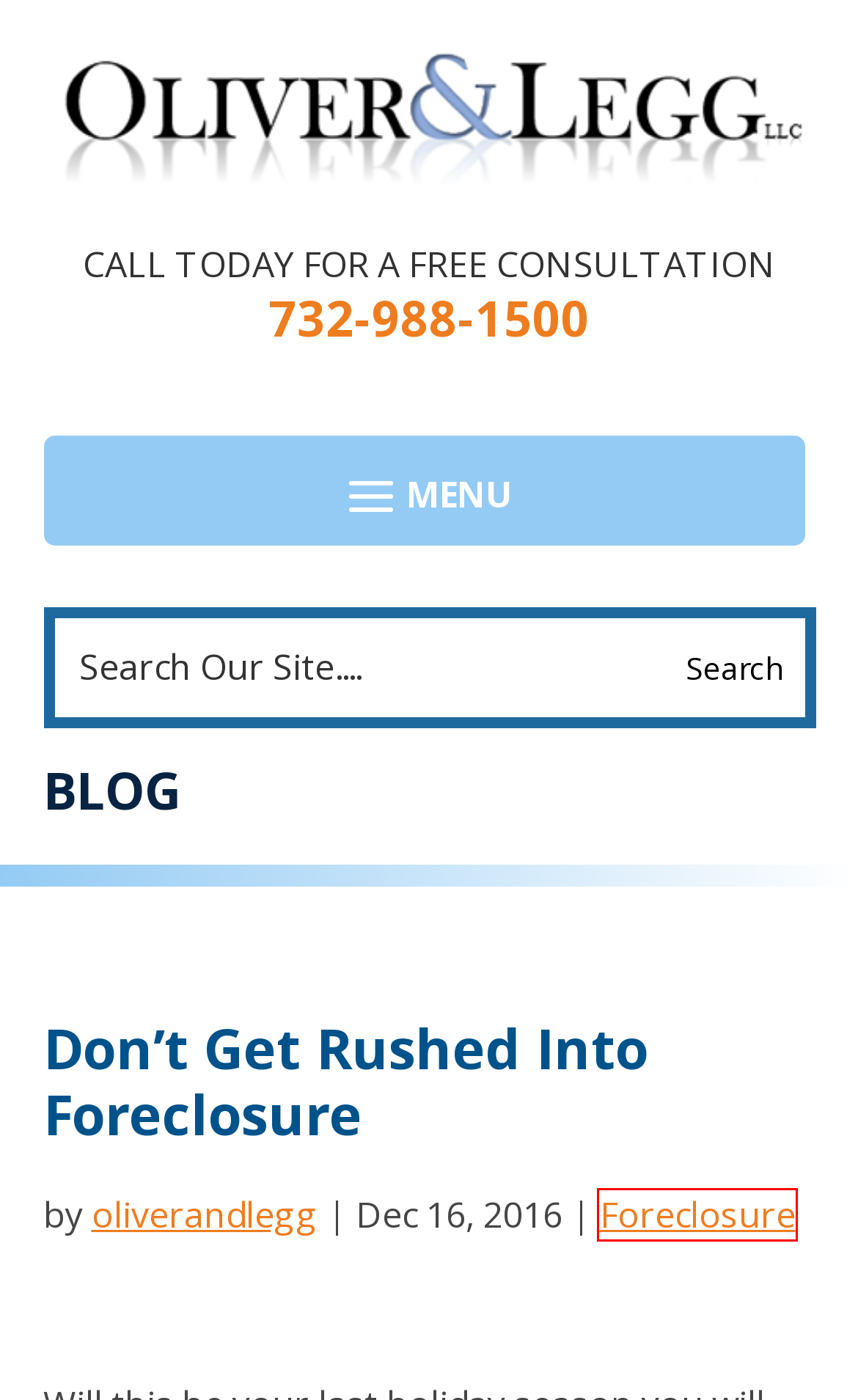You have a screenshot showing a webpage with a red bounding box highlighting an element. Choose the webpage description that best fits the new webpage after clicking the highlighted element. The descriptions are:
A. Debts Discharged In Bankruptcy | Monmouth County, New Jersey Lawyers
B. Foreclosure | Oliver & Legg
C. June, 2019 | Oliver & Legg
D. oliverandlegg | Oliver & Legg
E. Credit Card Debt | Oliver & Legg
F. June, 2017 | Oliver & Legg
G. Are You Eligible to File Bankruptcy in New Jersey? | William H. Oliver
H. August, 2019 | Oliver & Legg

B